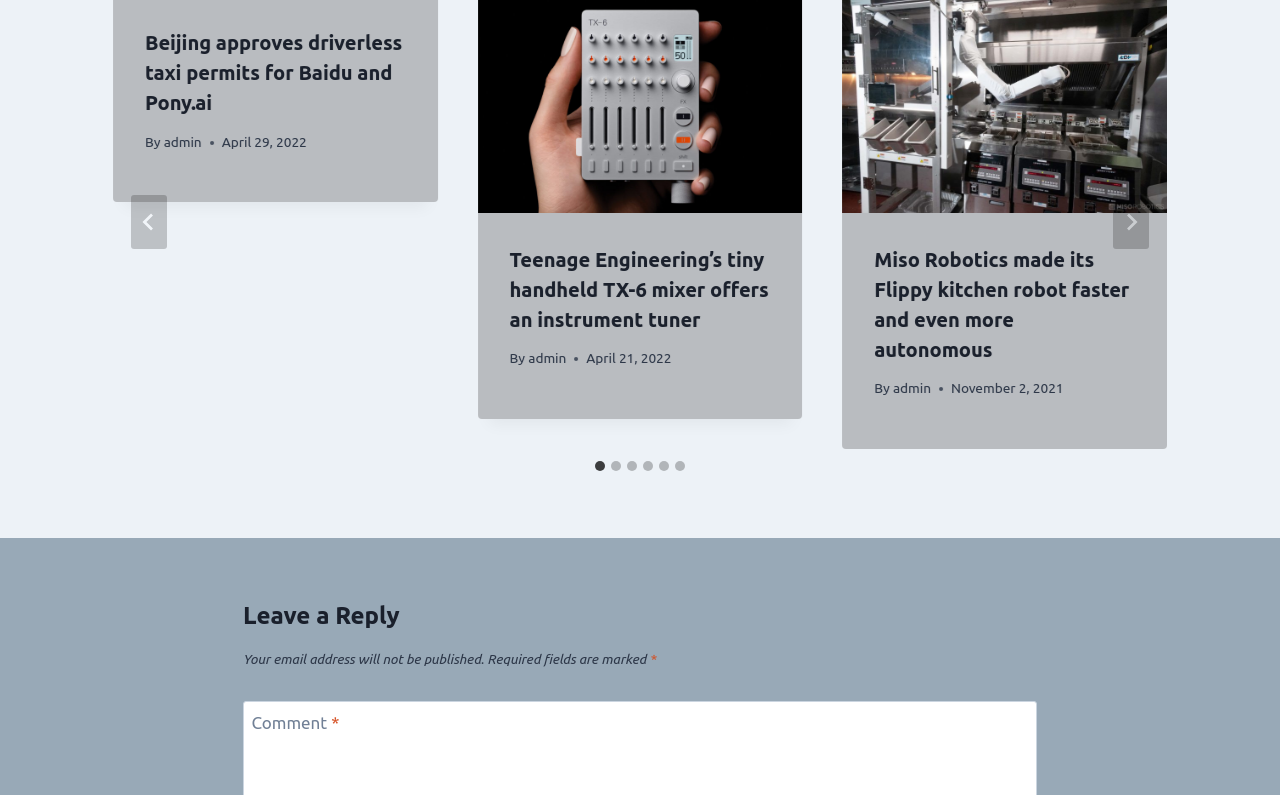Pinpoint the bounding box coordinates for the area that should be clicked to perform the following instruction: "Click the 'Beijing approves driverless taxi permits for Baidu and Pony.ai' link".

[0.113, 0.039, 0.314, 0.144]